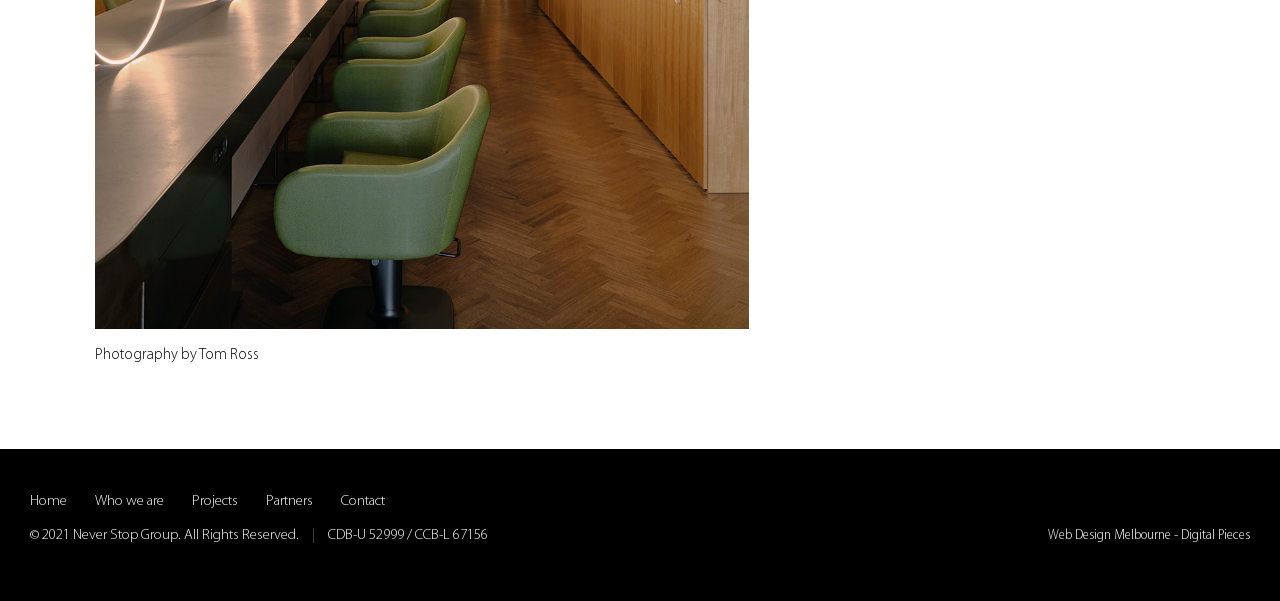From the element description: "Digital Pieces", extract the bounding box coordinates of the UI element. The coordinates should be expressed as four float numbers between 0 and 1, in the order [left, top, right, bottom].

[0.923, 0.881, 0.977, 0.903]